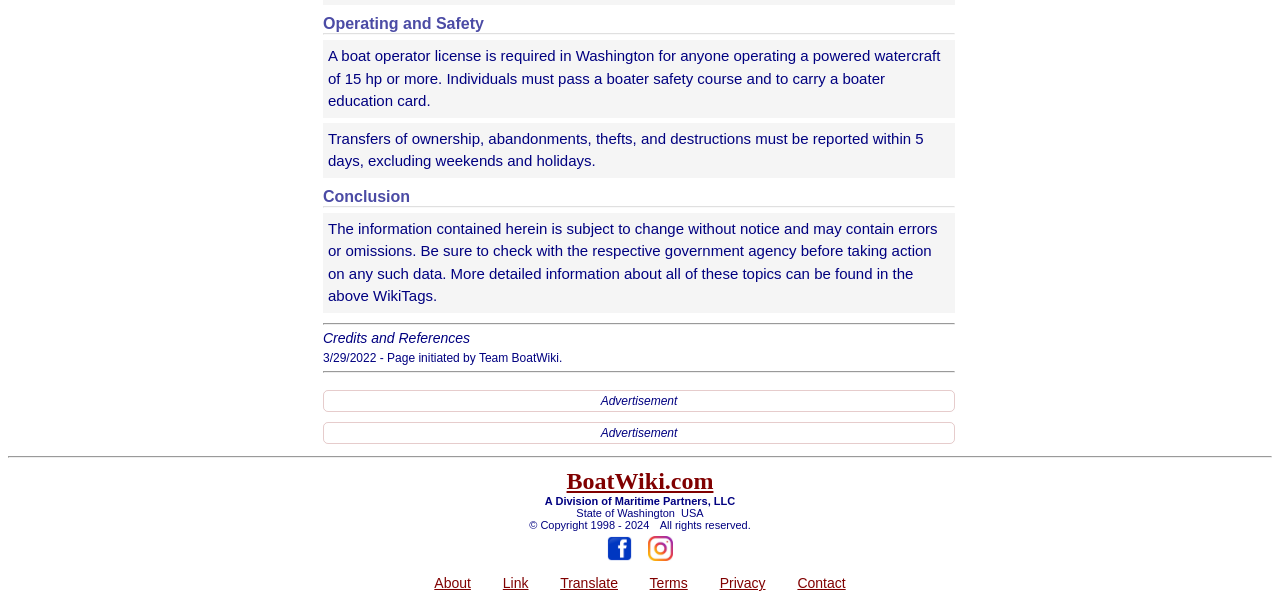What is the purpose of a boat operator license?
Look at the screenshot and respond with a single word or phrase.

To operate a powered watercraft of 15 hp or more